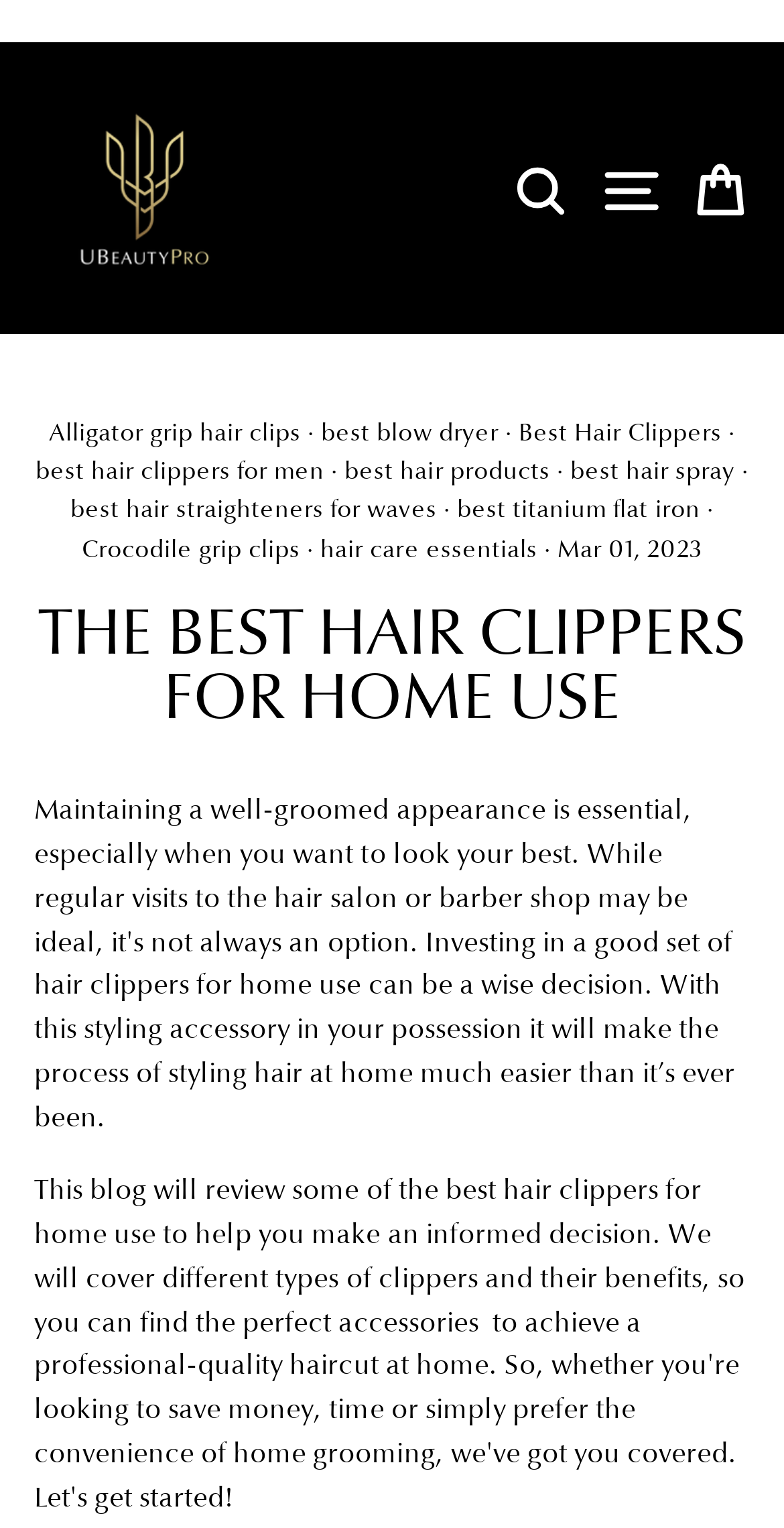Locate the bounding box coordinates of the element you need to click to accomplish the task described by this instruction: "Go to About page".

None